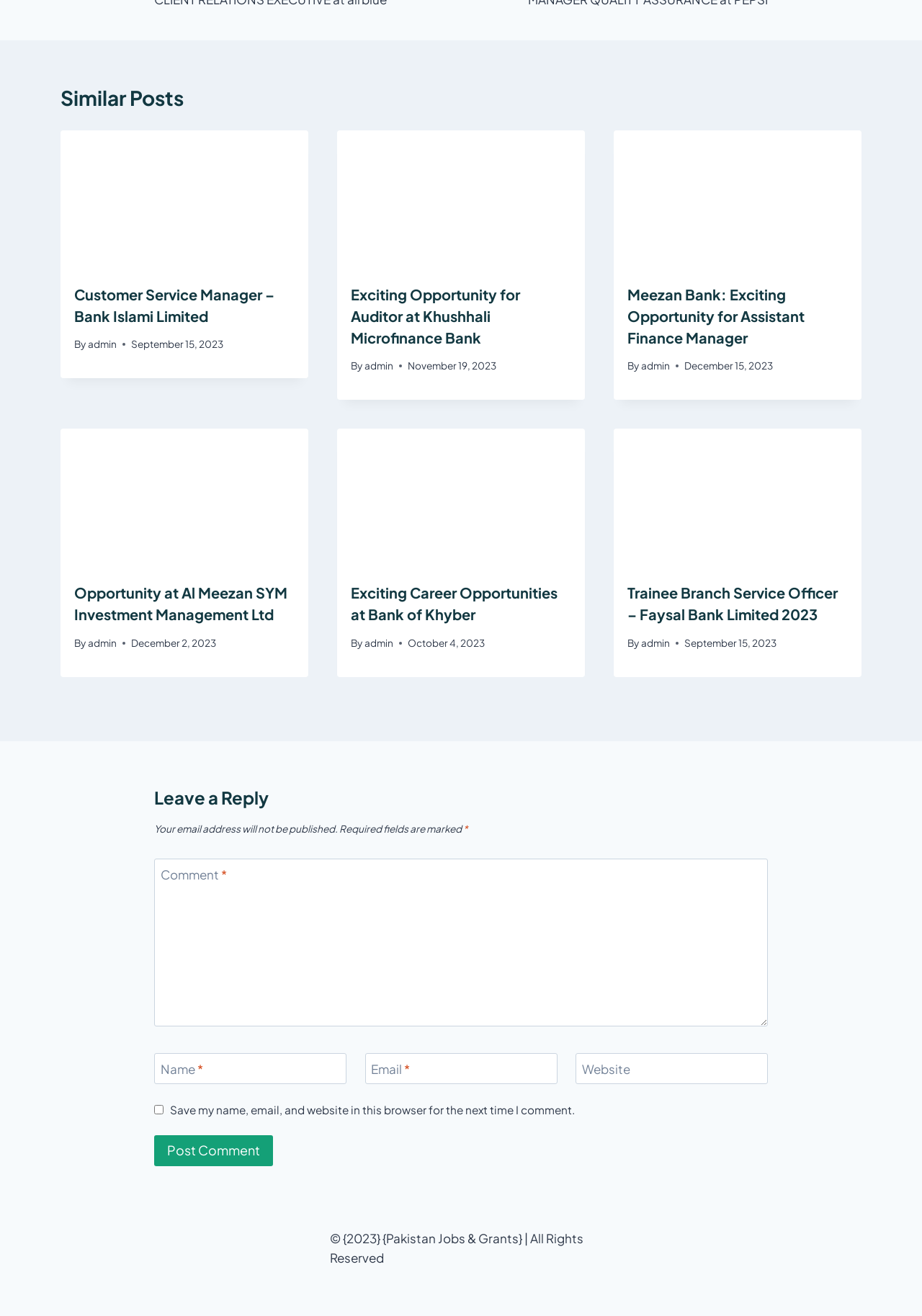Please identify the bounding box coordinates of the clickable element to fulfill the following instruction: "Click on the 'Post Comment' button". The coordinates should be four float numbers between 0 and 1, i.e., [left, top, right, bottom].

[0.167, 0.863, 0.296, 0.886]